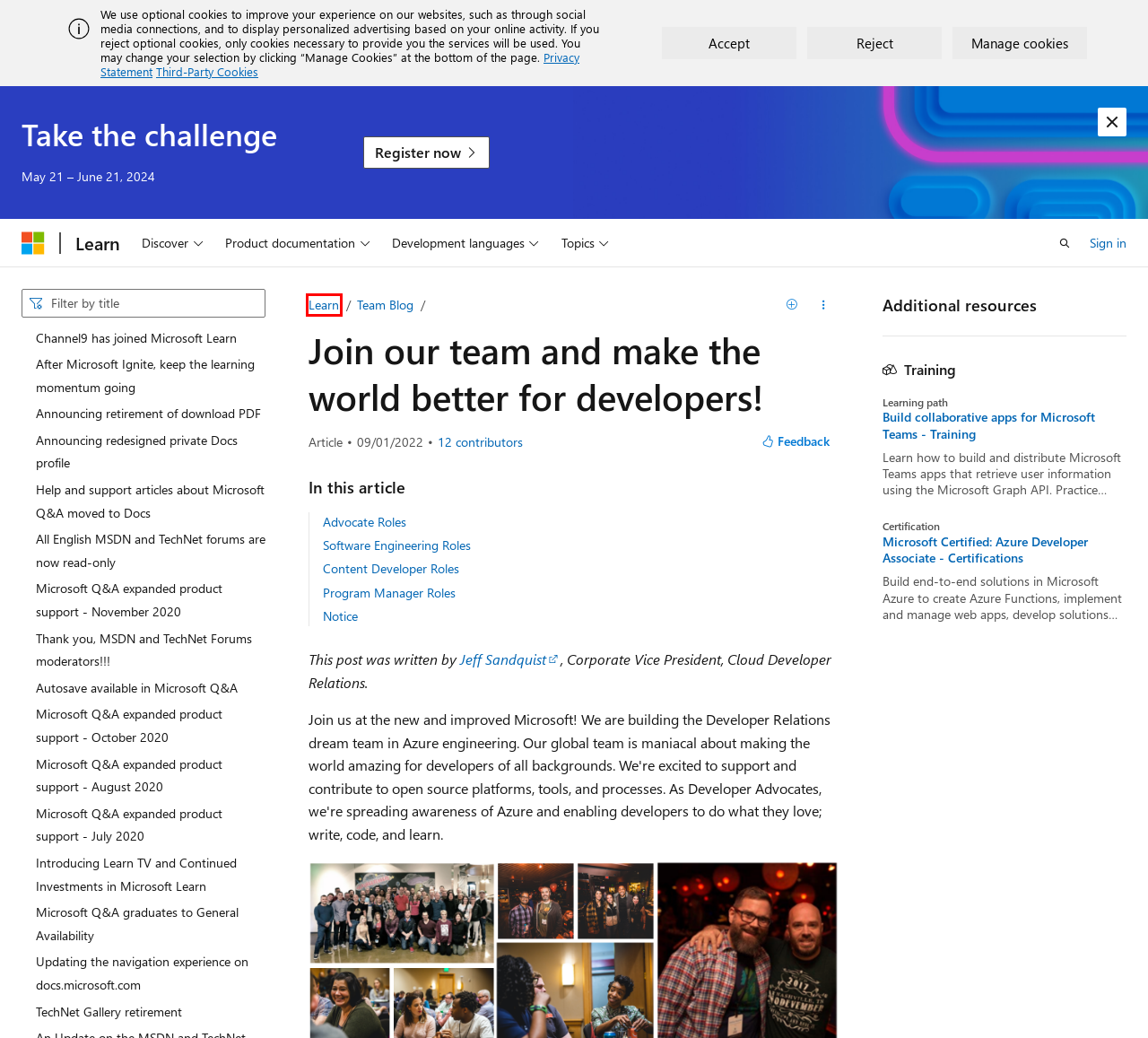Look at the screenshot of a webpage, where a red bounding box highlights an element. Select the best description that matches the new webpage after clicking the highlighted element. Here are the candidates:
A. Microsoft Q&A expanded product support - November 2020 | Microsoft Learn
B. Your request has been blocked. This could be
                        due to several reasons.
C. Microsoft Q&A expanded product support - August 2020 | Microsoft Learn
D. Microsoft Learn: Build skills that open doors in your career
E. All English MSDN and TechNet forums are now read-only | Microsoft Learn
F. Updating the navigation experience on docs.microsoft.com | Microsoft Learn
G. After Microsoft Ignite, keep the learning momentum going | Microsoft Learn
H. Help and support articles about Microsoft Q&A moved to Docs | Microsoft Learn

D